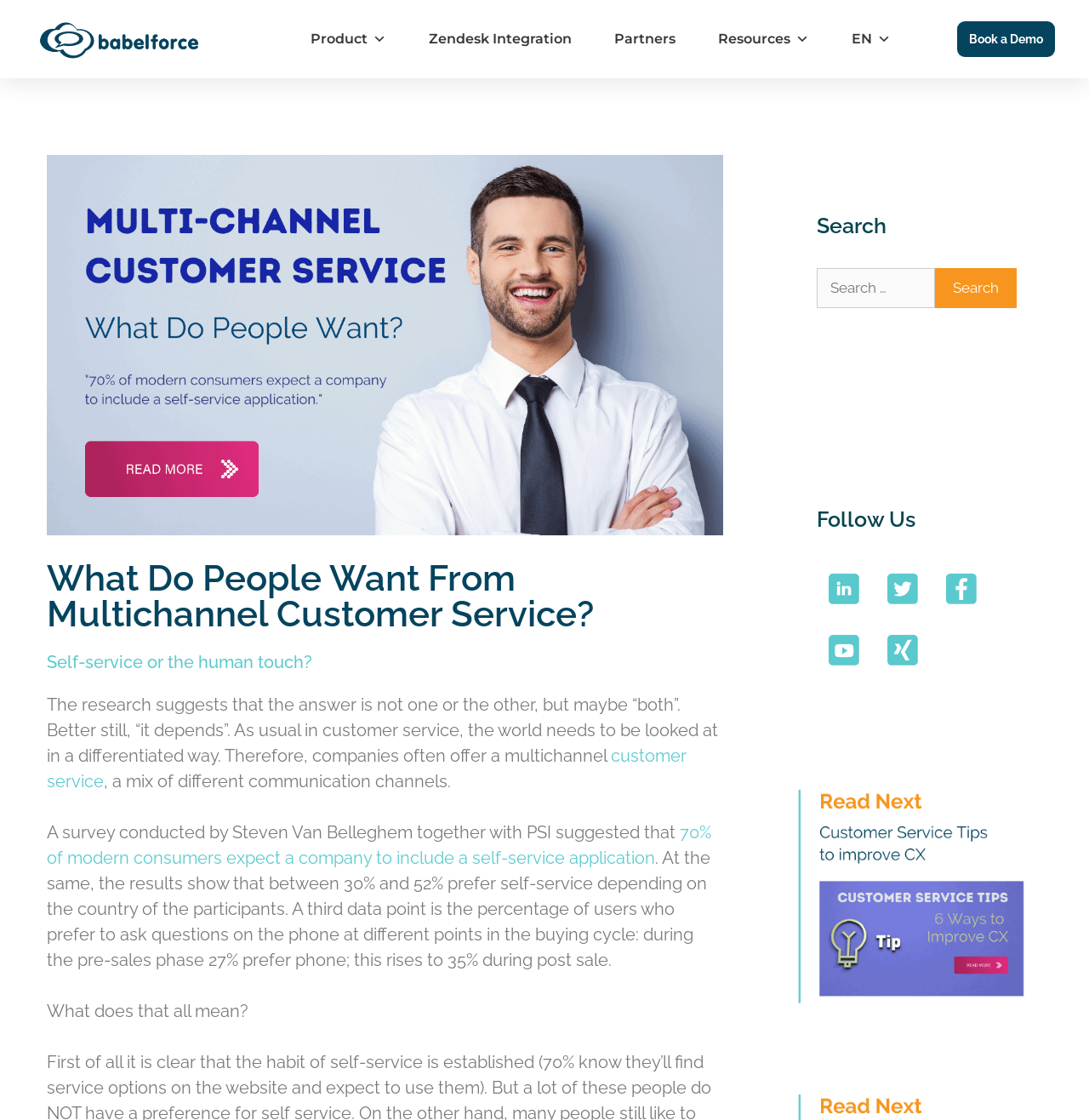Identify the bounding box coordinates for the UI element described as follows: Zendesk Integration. Use the format (top-left x, top-left y, bottom-right x, bottom-right y) and ensure all values are floating point numbers between 0 and 1.

[0.374, 0.02, 0.545, 0.05]